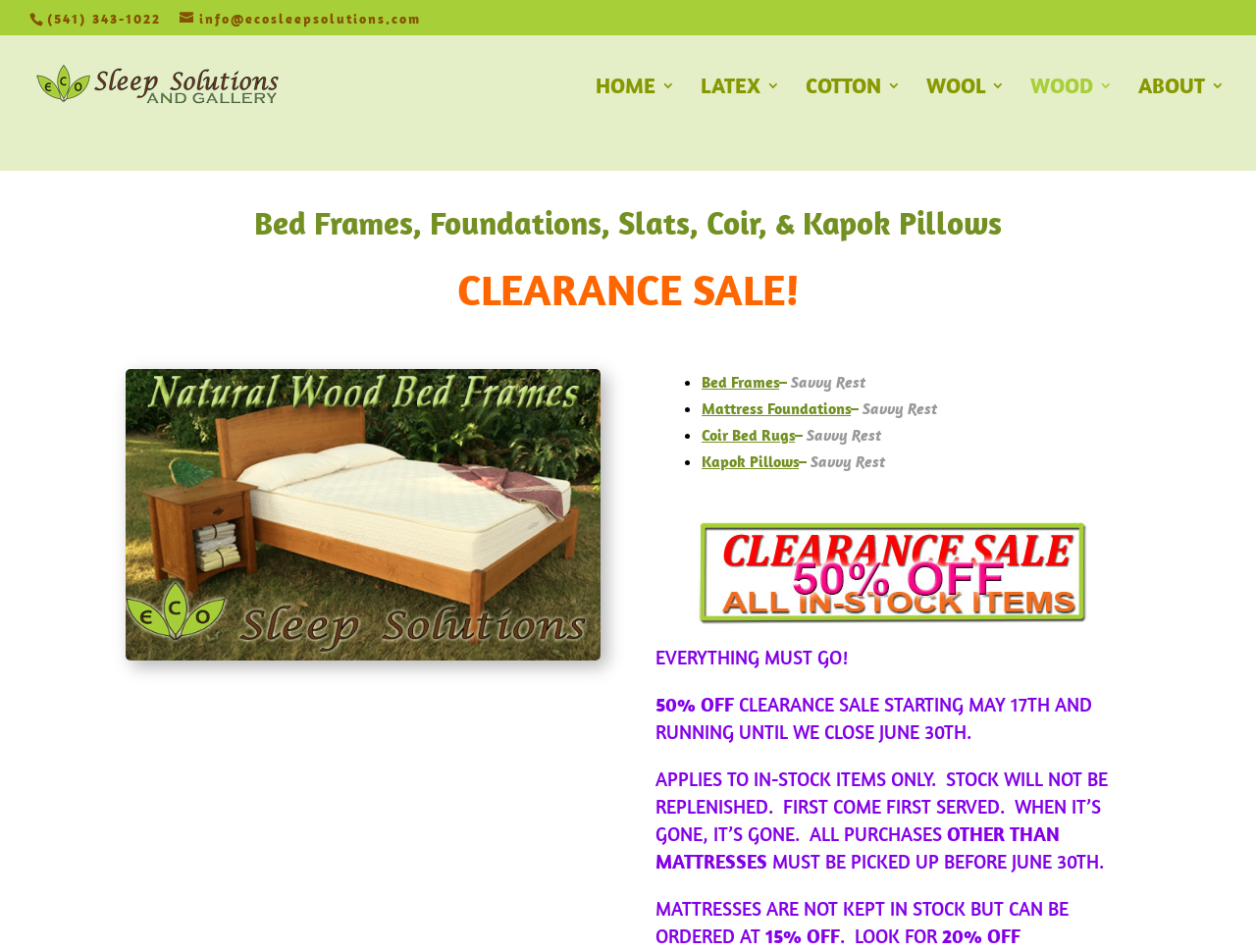Please answer the following question using a single word or phrase: 
What is the discount on mattresses during the clearance sale?

15% off